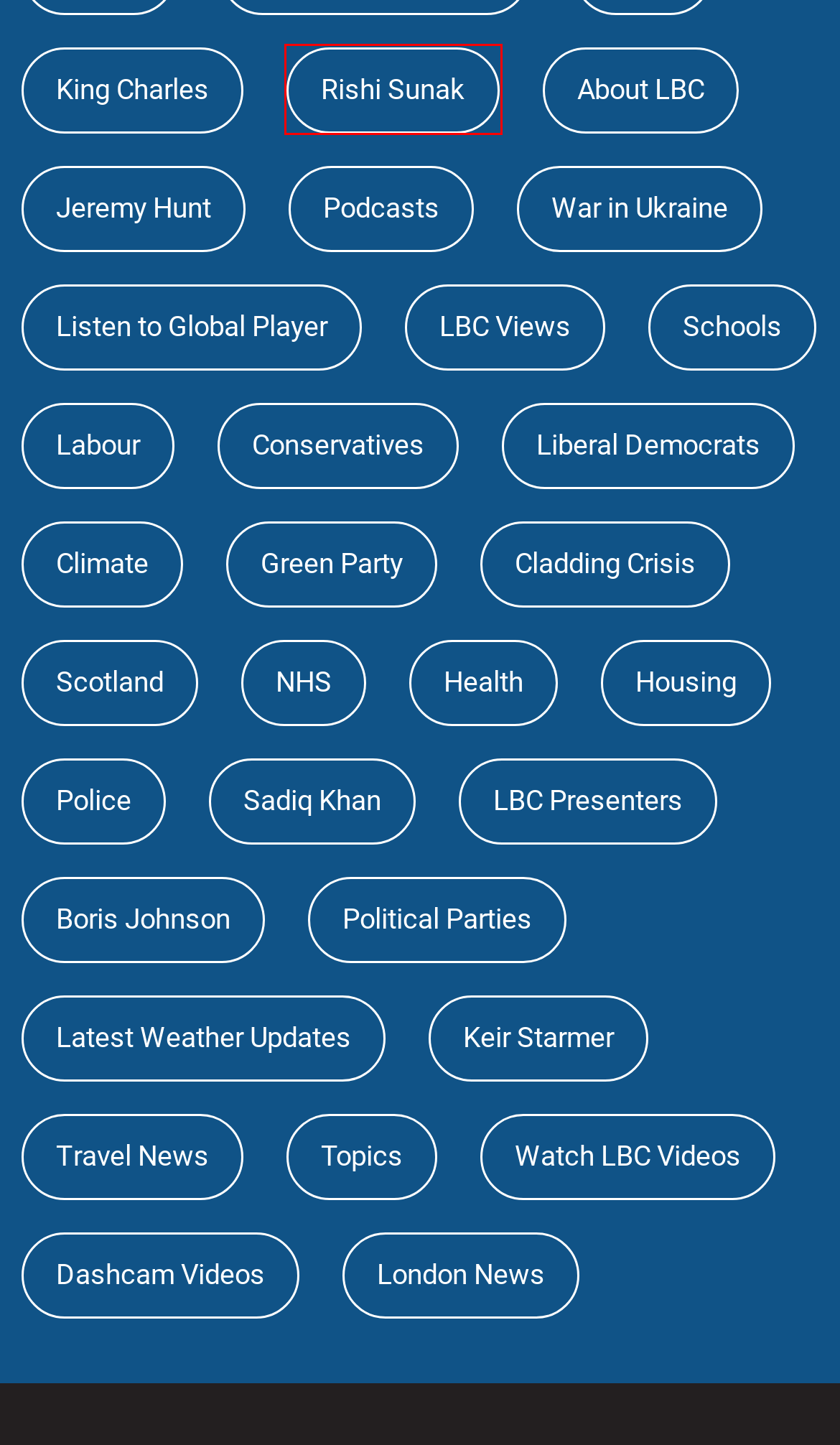You have a screenshot of a webpage, and a red bounding box highlights an element. Select the webpage description that best fits the new page after clicking the element within the bounding box. Options are:
A. Latest Climate Change News | LBC
B. Candidates - Politics - LBC
C. Latest Health News | LBC
D. Global Player | Radio, Podcasts, Playlists and Videos
E. Latest Rishi Sunak News | LBC
F. Jeremy Hunt - Latest News, Policies, Photos | LBC
G. King Charles - Latest News, Photos and Royal Family Updates | LBC
H. Latest War in Ukraine News - updates, reaction and debate | LBC

E